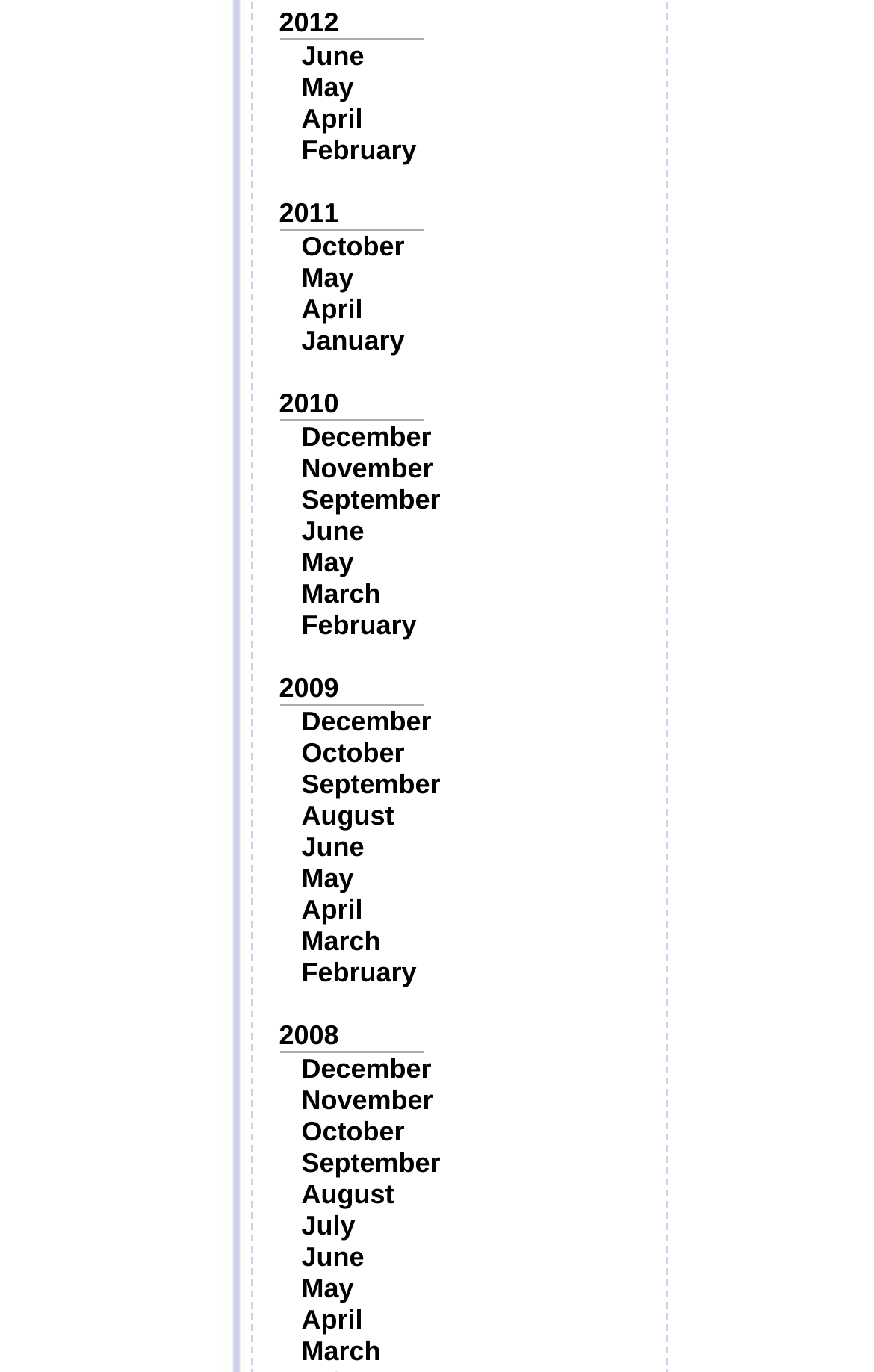Bounding box coordinates should be in the format (top-left x, top-left y, bottom-right x, bottom-right y) and all values should be floating point numbers between 0 and 1. Determine the bounding box coordinate for the UI element described as: February

[0.345, 0.697, 0.477, 0.72]